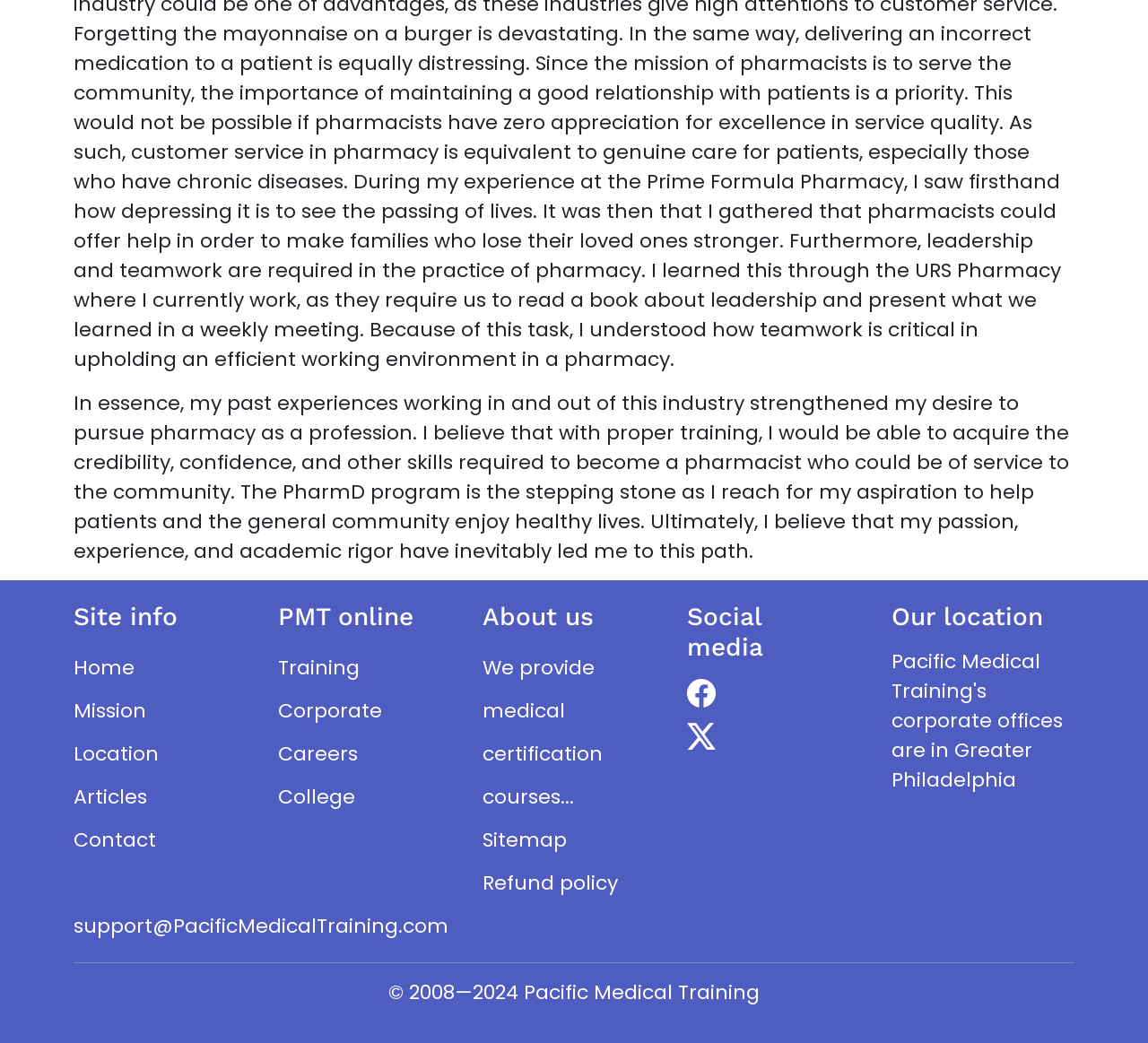Using the description: "parent_node: Our location aria-label="Anchor"", identify the bounding box of the corresponding UI element in the screenshot.

[0.913, 0.577, 0.935, 0.601]